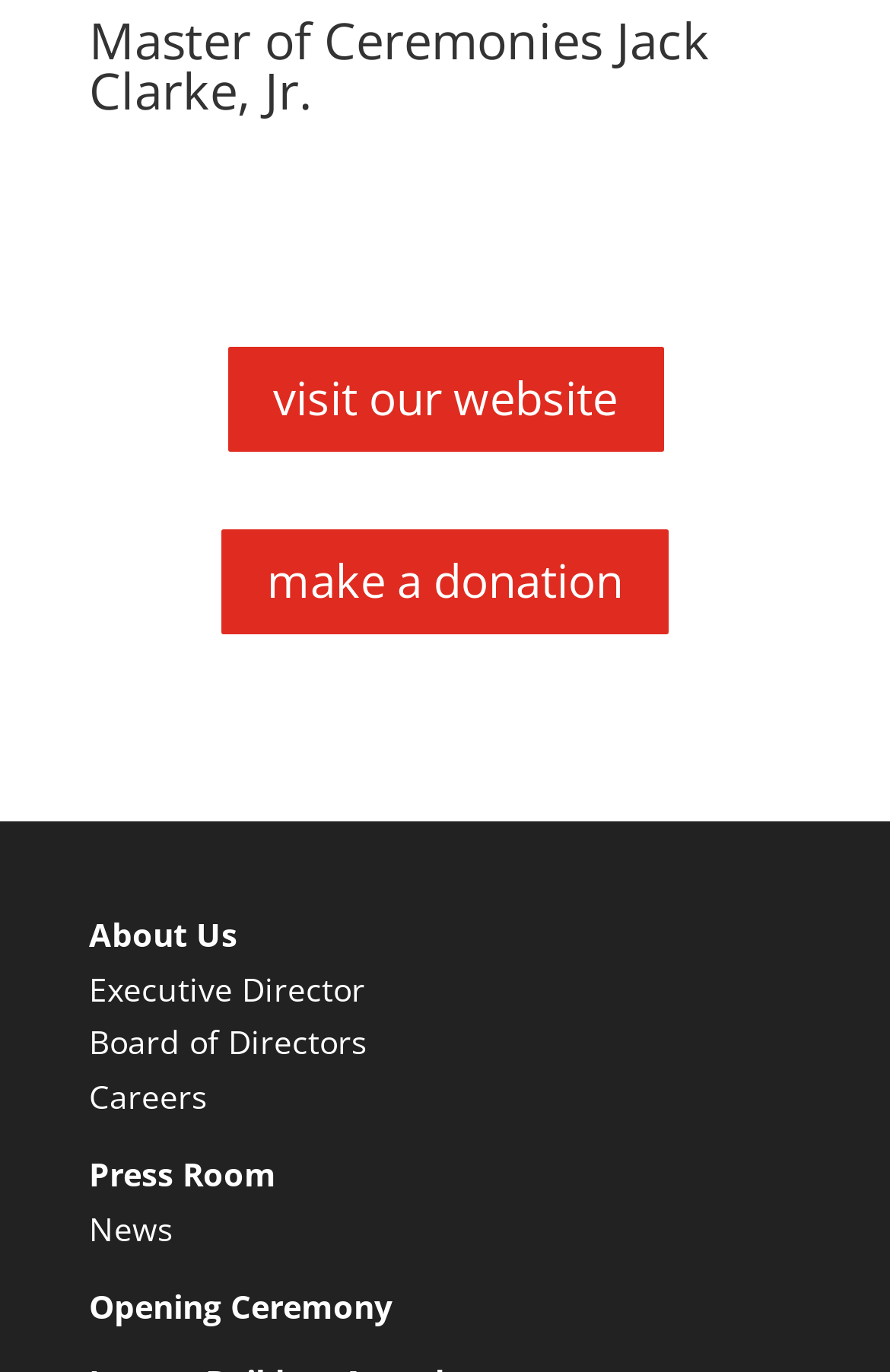Please identify the bounding box coordinates of the area I need to click to accomplish the following instruction: "learn about us".

[0.1, 0.665, 0.267, 0.696]